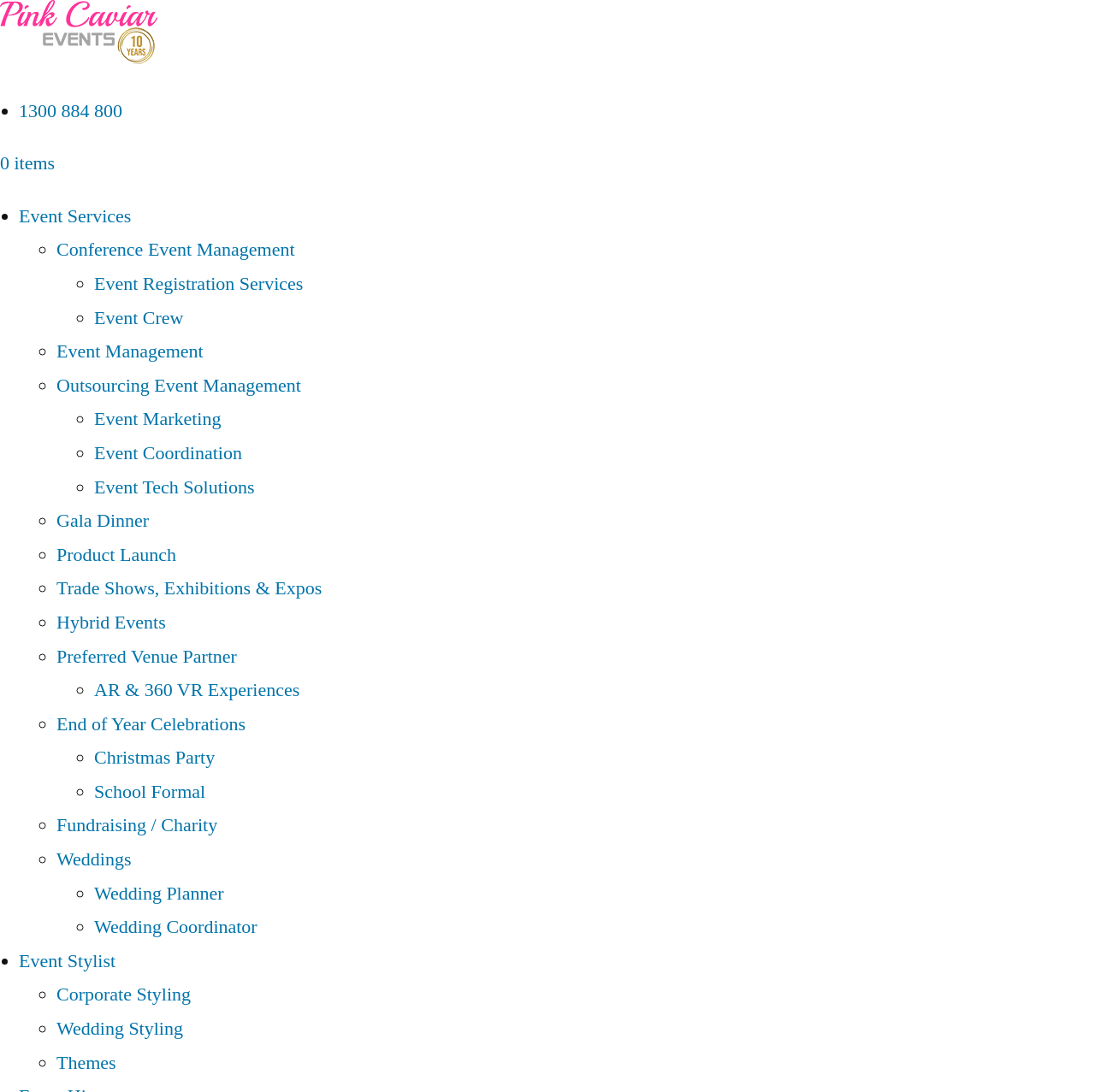Please locate the bounding box coordinates of the element's region that needs to be clicked to follow the instruction: "View items". The bounding box coordinates should be provided as four float numbers between 0 and 1, i.e., [left, top, right, bottom].

[0.013, 0.14, 0.05, 0.159]